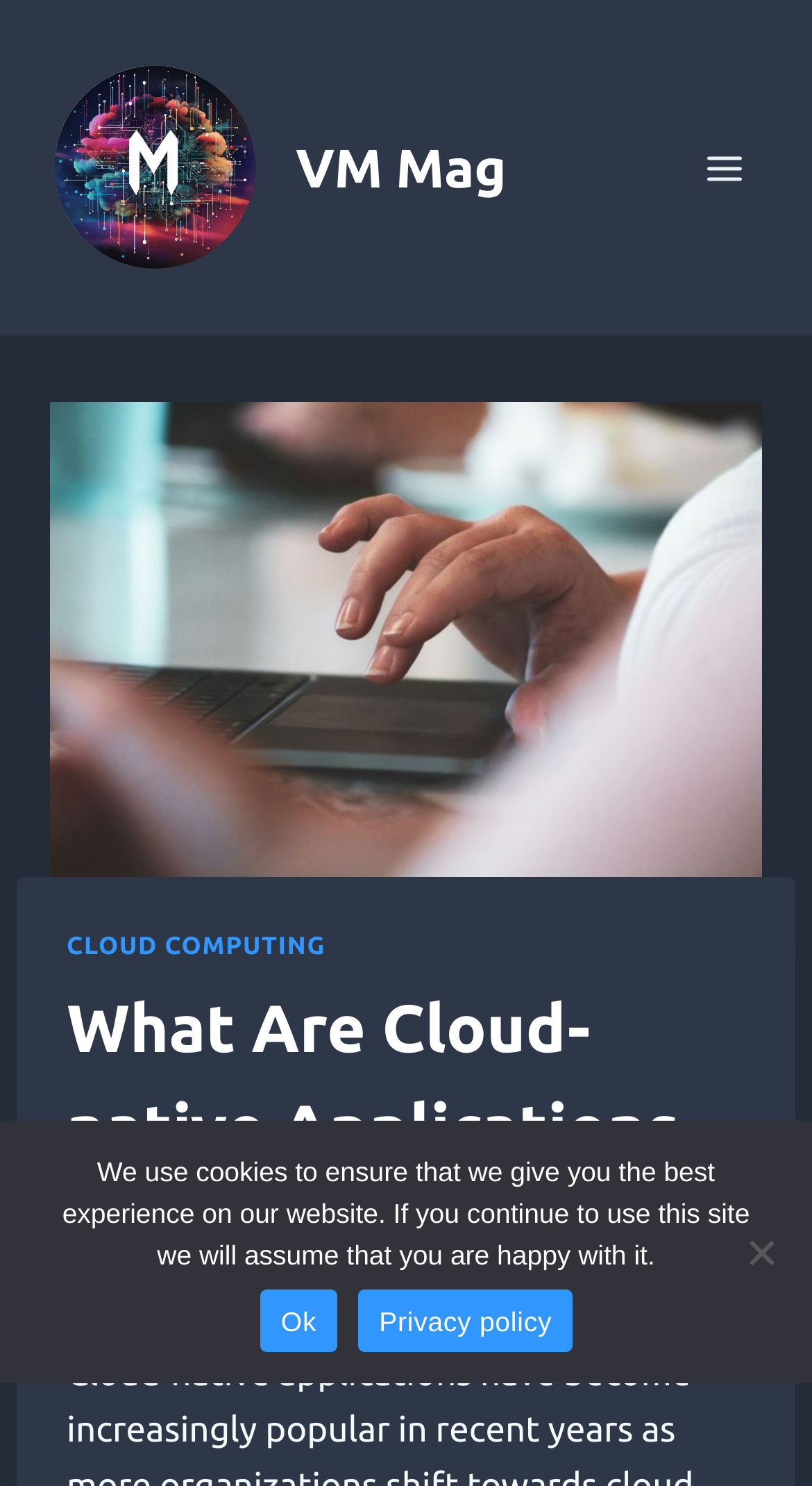Extract the main heading text from the webpage.

What Are Cloud-native Applications and Why Use Them?